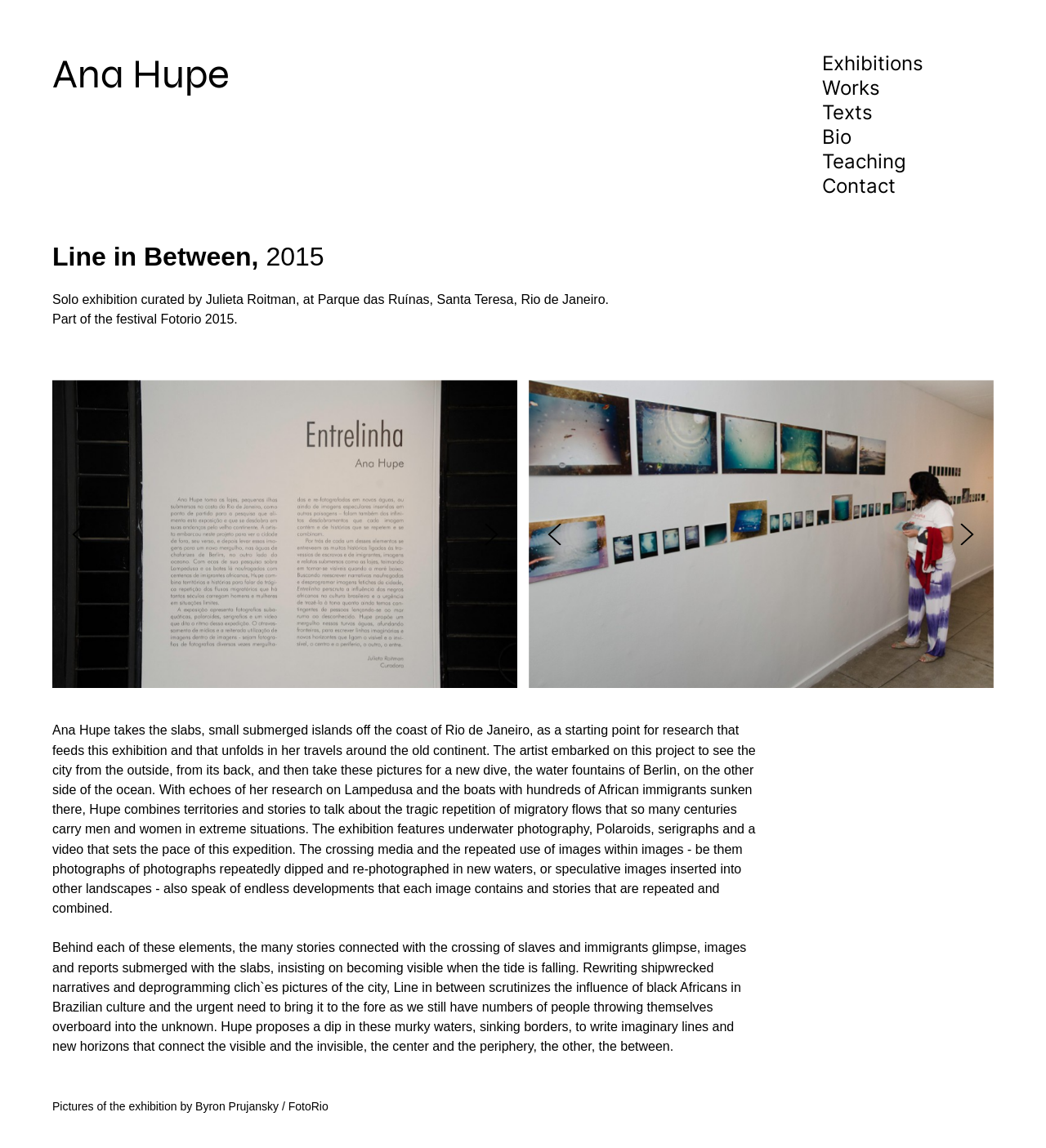Give a one-word or phrase response to the following question: How many images are displayed in the first row?

2